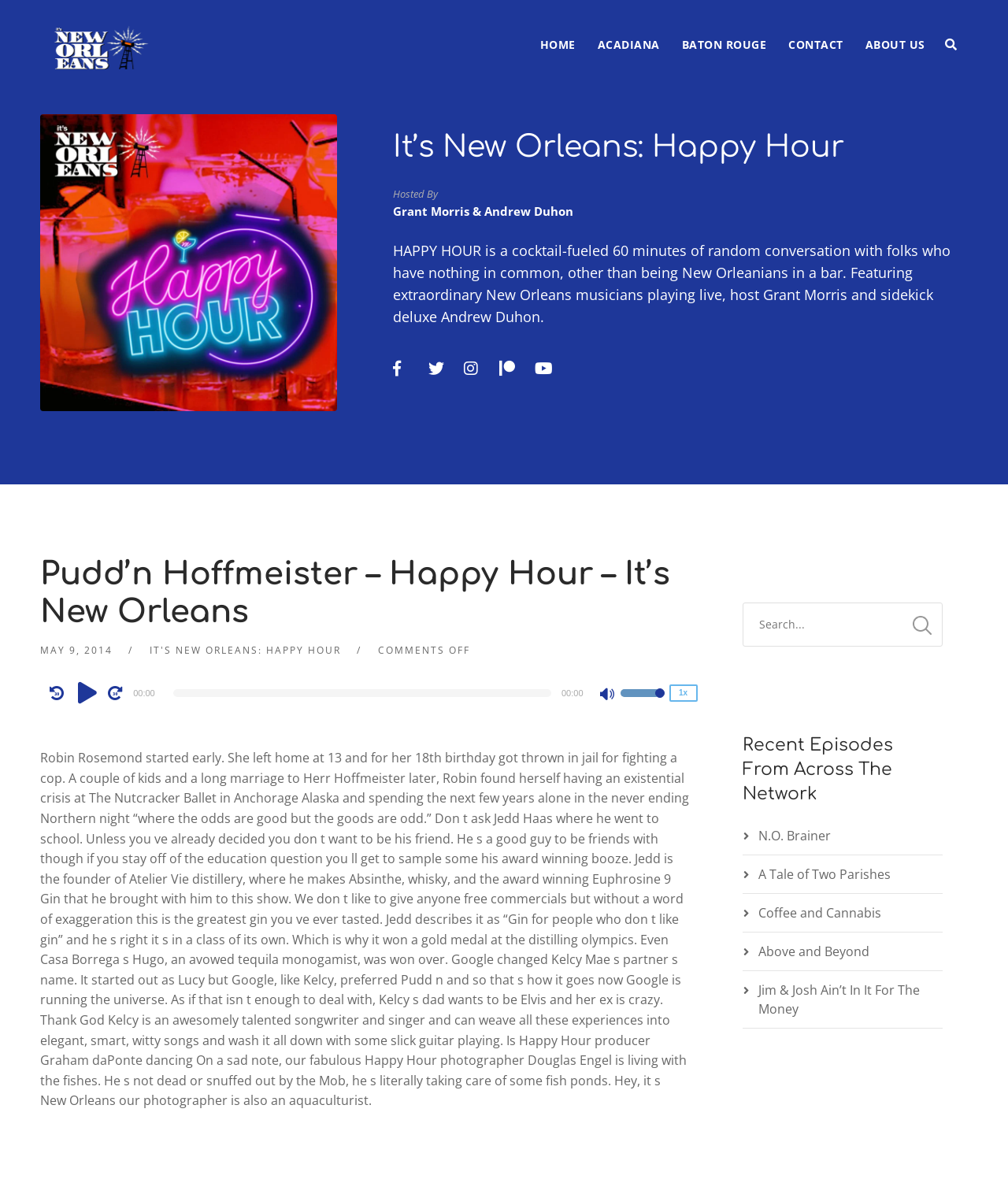Find the bounding box coordinates of the element to click in order to complete this instruction: "Search for something". The bounding box coordinates must be four float numbers between 0 and 1, denoted as [left, top, right, bottom].

[0.736, 0.505, 0.935, 0.542]